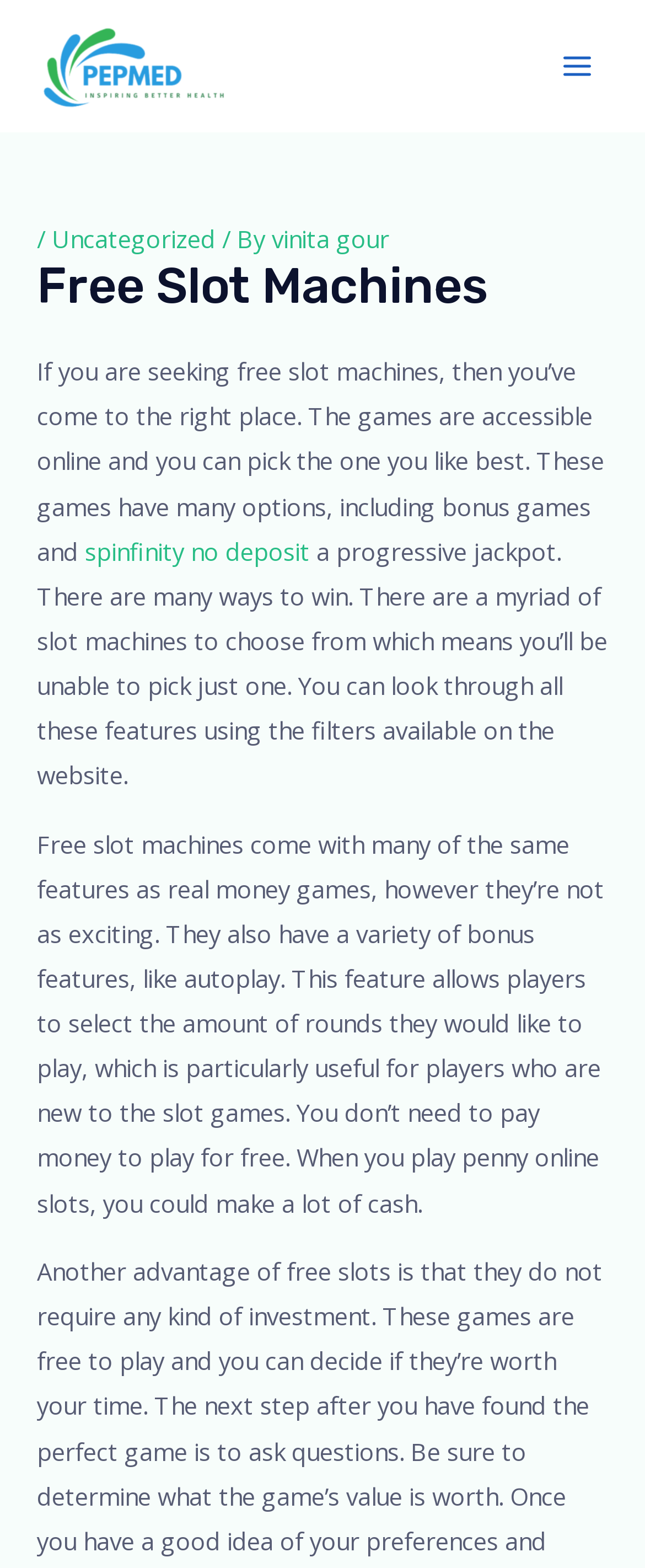Answer in one word or a short phrase: 
What is the main topic of this webpage?

Free Slot Machines